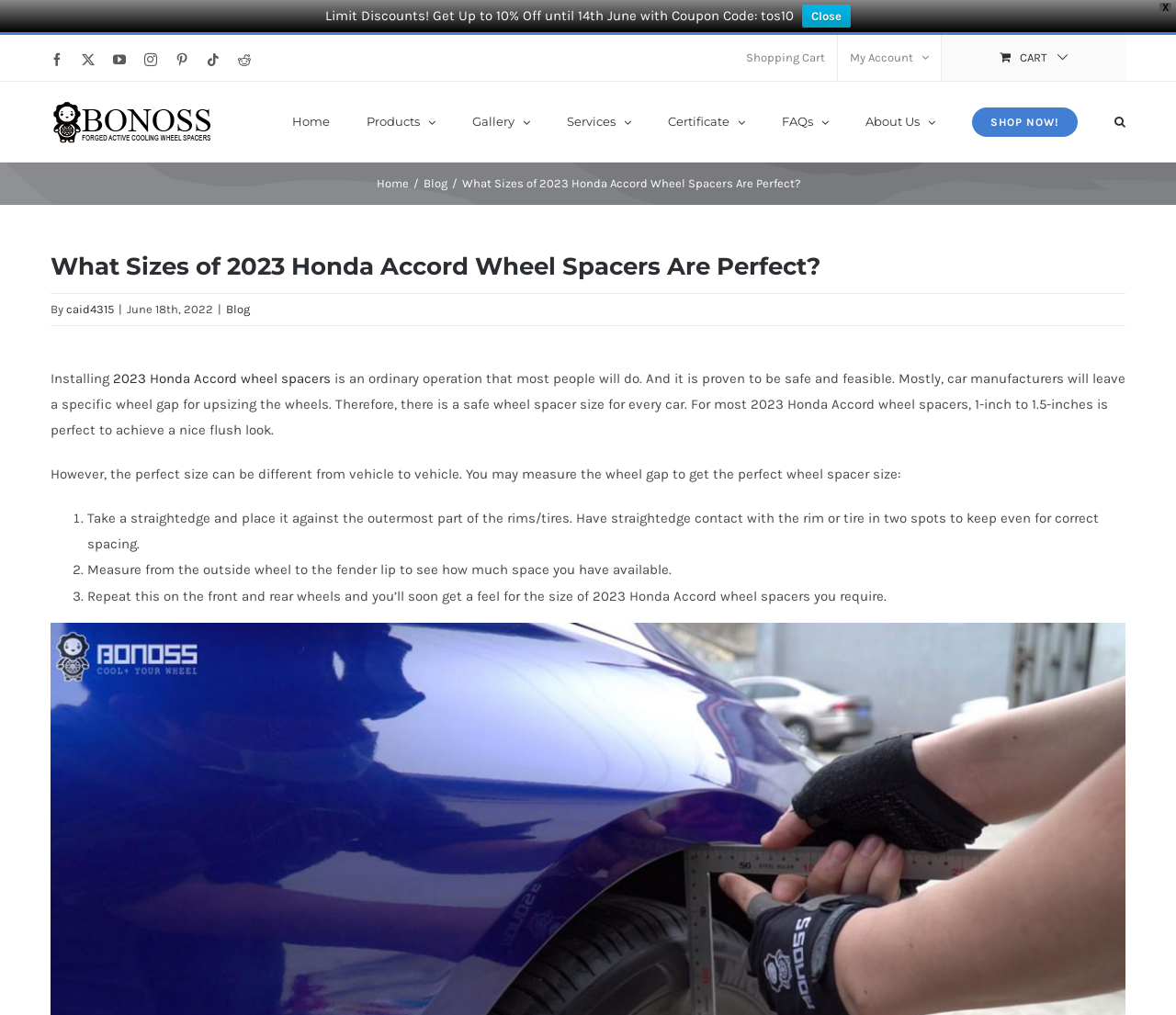Please look at the image and answer the question with a detailed explanation: What is the purpose of measuring the wheel gap?

Measuring the wheel gap is necessary to determine the perfect wheel spacer size for a vehicle. By following the steps mentioned on the webpage, one can measure the wheel gap and get an idea of the required wheel spacer size.